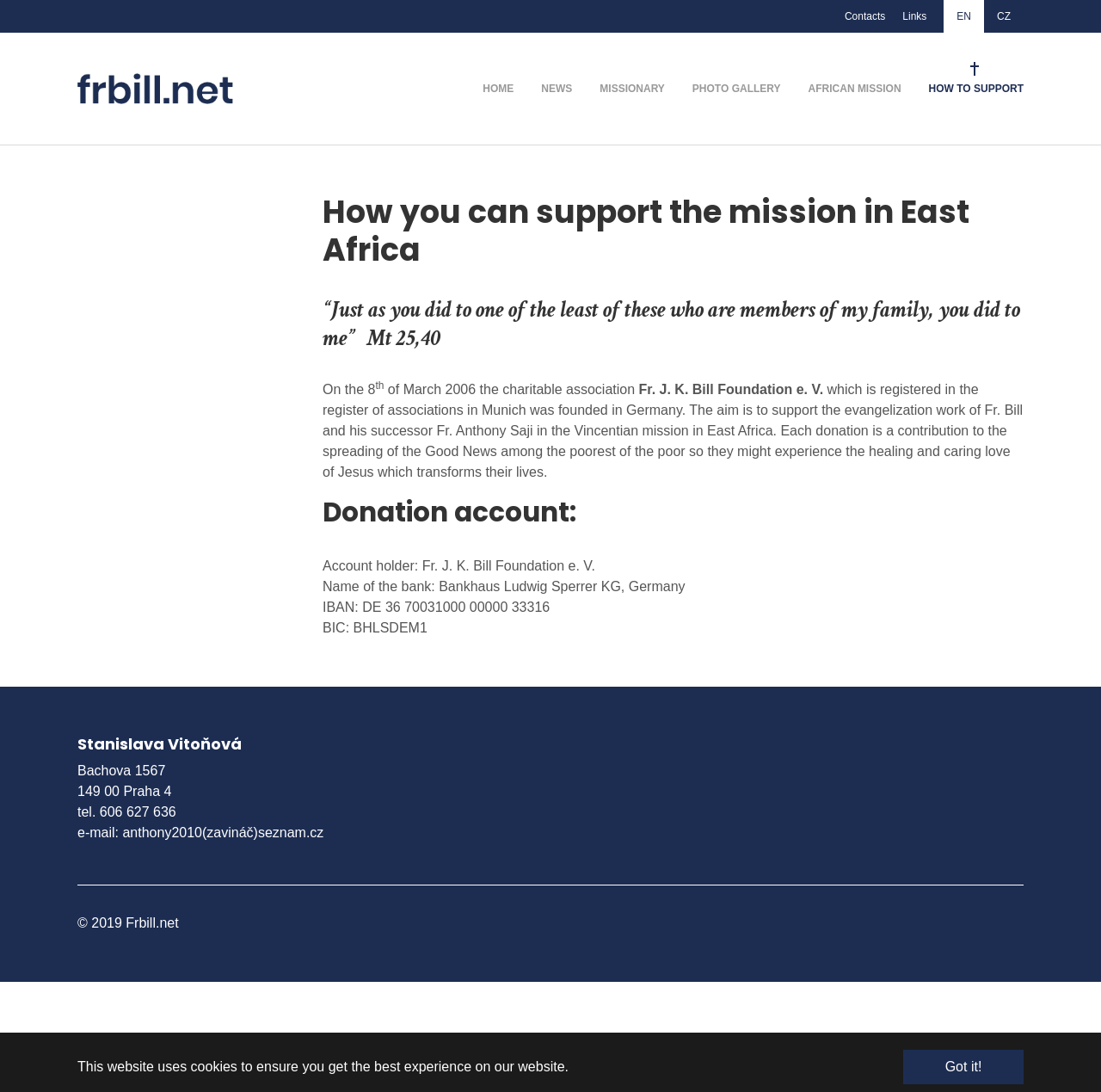Using the provided description: "parent_node: HOME title="frbill.net"", find the bounding box coordinates of the corresponding UI element. The output should be four float numbers between 0 and 1, in the format [left, top, right, bottom].

[0.07, 0.03, 0.212, 0.132]